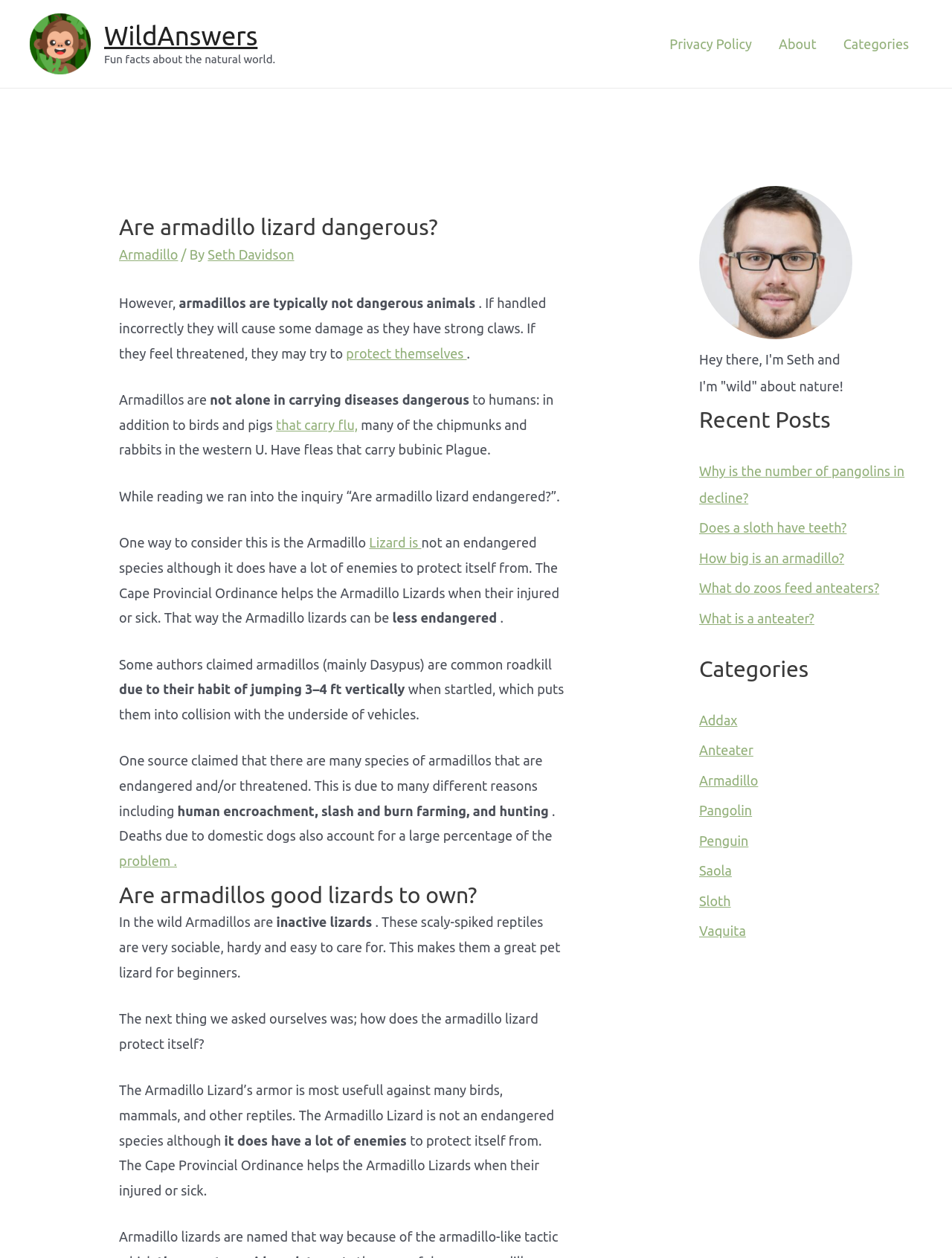Please provide the bounding box coordinates for the element that needs to be clicked to perform the instruction: "Learn more about home remodeling or renovation". The coordinates must consist of four float numbers between 0 and 1, formatted as [left, top, right, bottom].

None